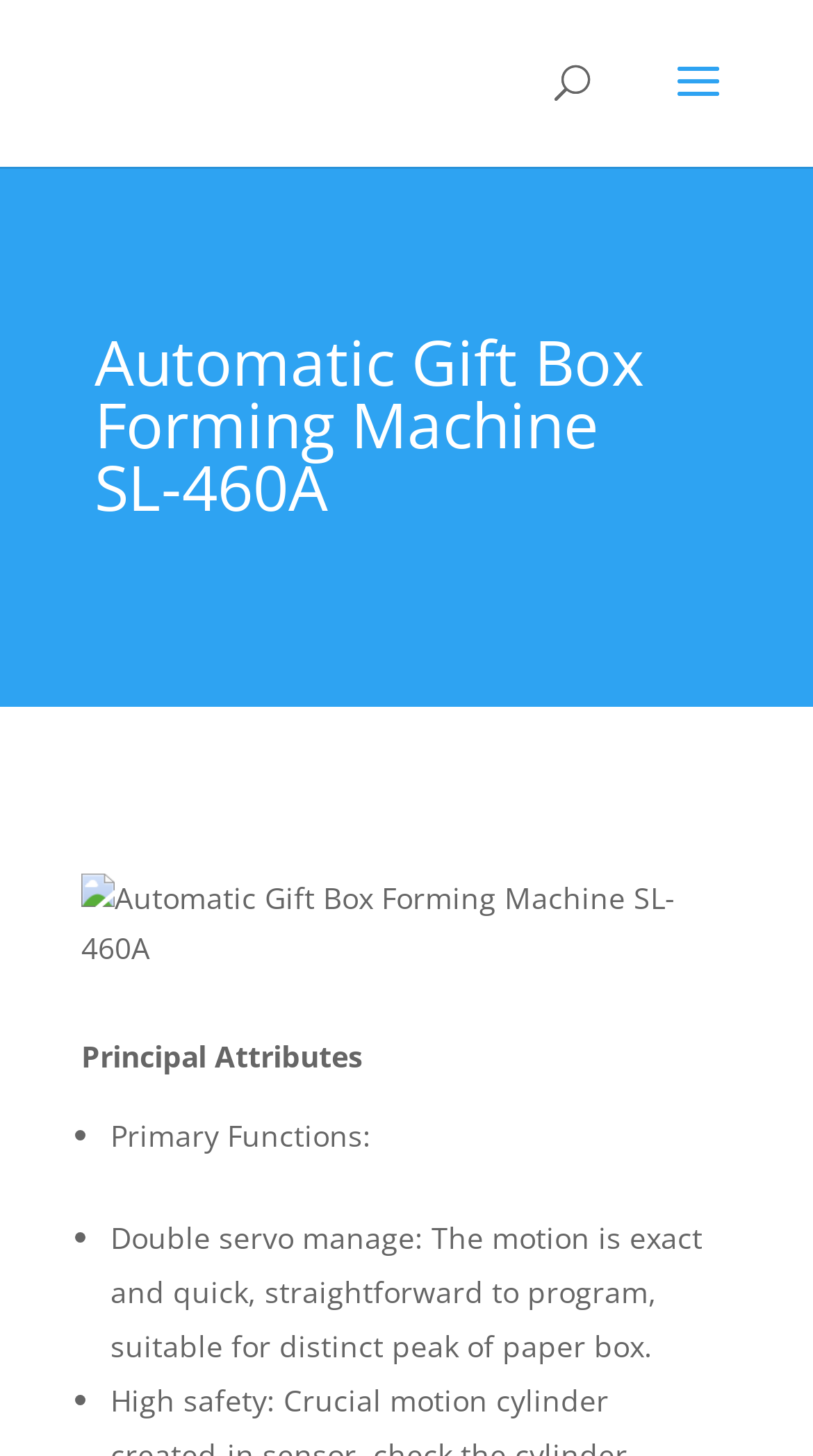Provide your answer in one word or a succinct phrase for the question: 
What is the name of the machine?

Automatic Gift Box Forming Machine SL-460A